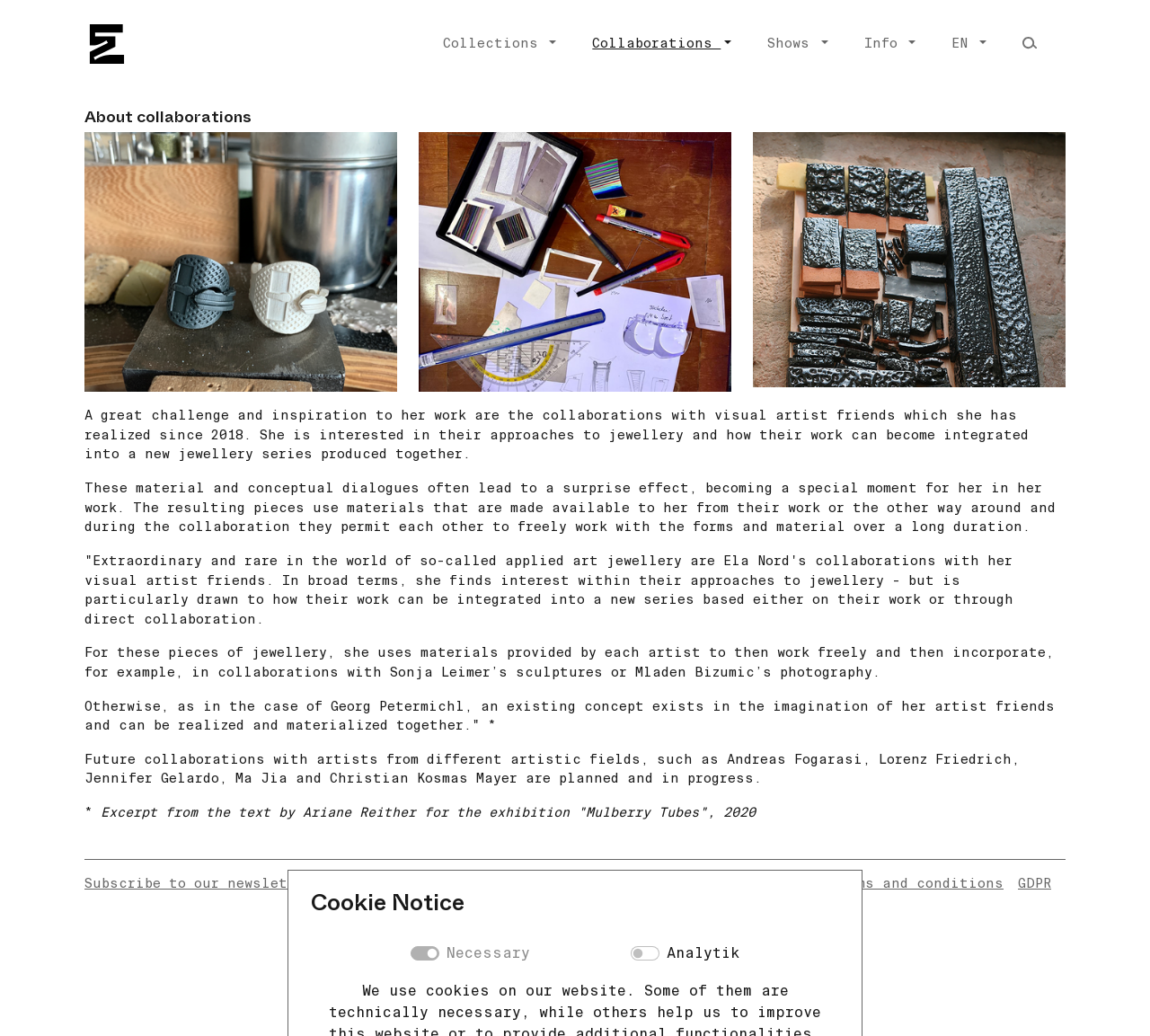Could you determine the bounding box coordinates of the clickable element to complete the instruction: "Subscribe to the newsletter"? Provide the coordinates as four float numbers between 0 and 1, i.e., [left, top, right, bottom].

[0.073, 0.844, 0.272, 0.86]